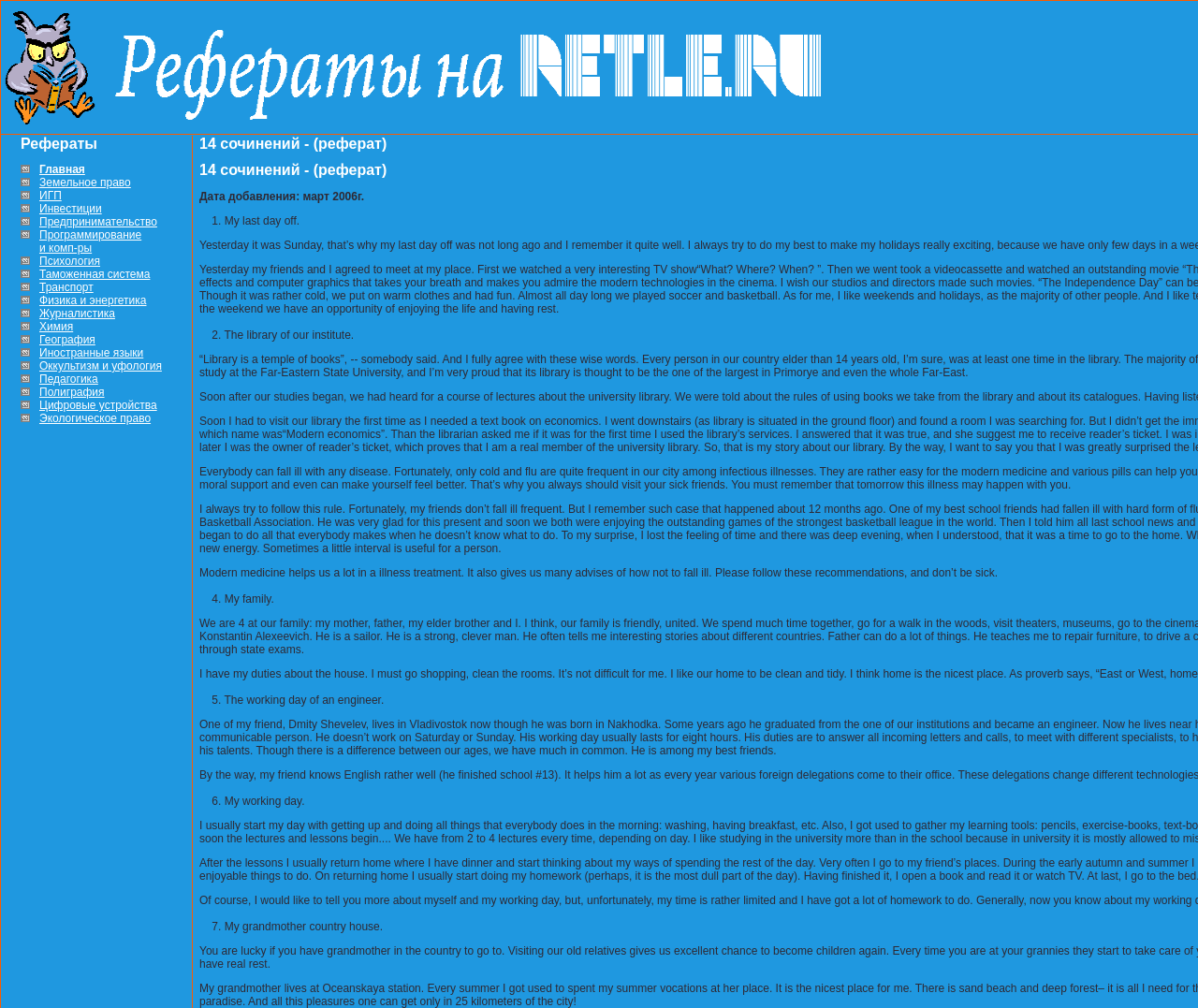Identify the bounding box coordinates necessary to click and complete the given instruction: "Click on the 'Рефераты' link".

[0.004, 0.114, 0.699, 0.127]